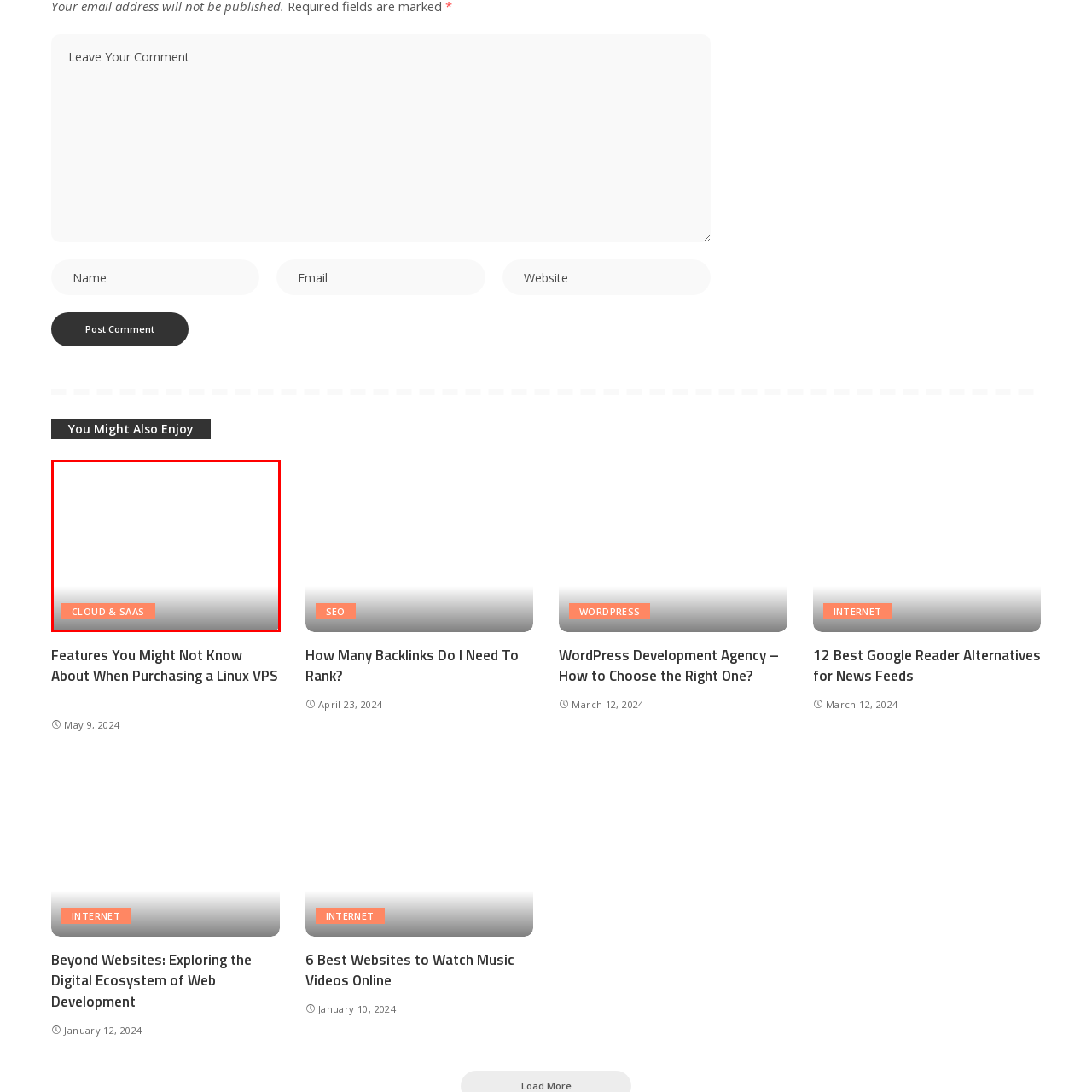Give an in-depth description of the image within the red border.

The image features a button labeled "CLOUD & SAAS," which is prominently displayed against a minimalist background. The button's design is sleek, utilizing a modern font in white text on a soft orange background, making it visually appealing and easy to read. This element is likely part of a larger user interface aimed at guiding users towards cloud services and software as a service (SaaS) solutions. Positioned strategically within the layout, it invites interaction, linking to content that may explore features, benefits, or options related to cloud and SaaS offerings.